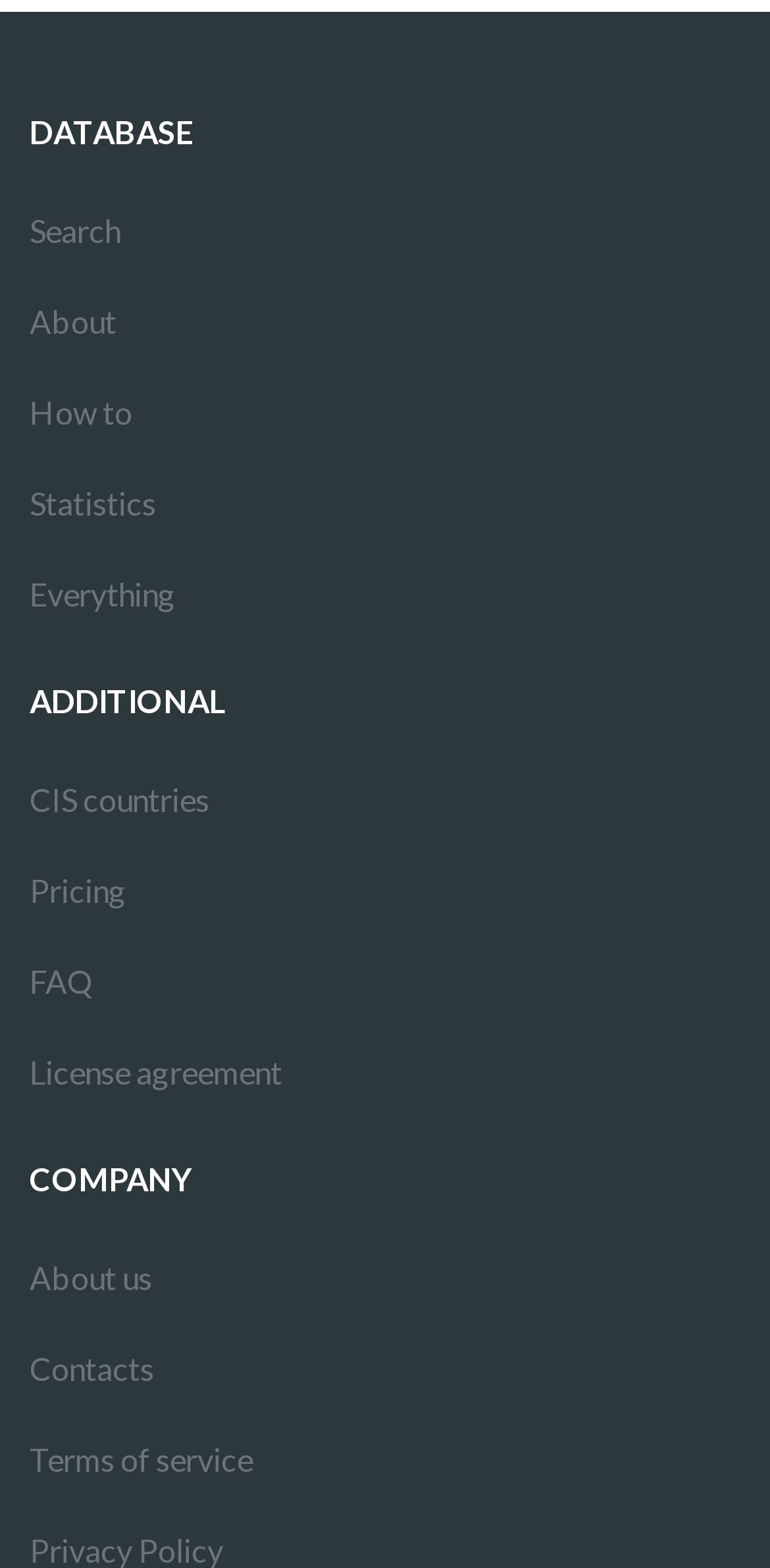Locate the coordinates of the bounding box for the clickable region that fulfills this instruction: "Check the FAQ".

[0.038, 0.597, 0.962, 0.655]